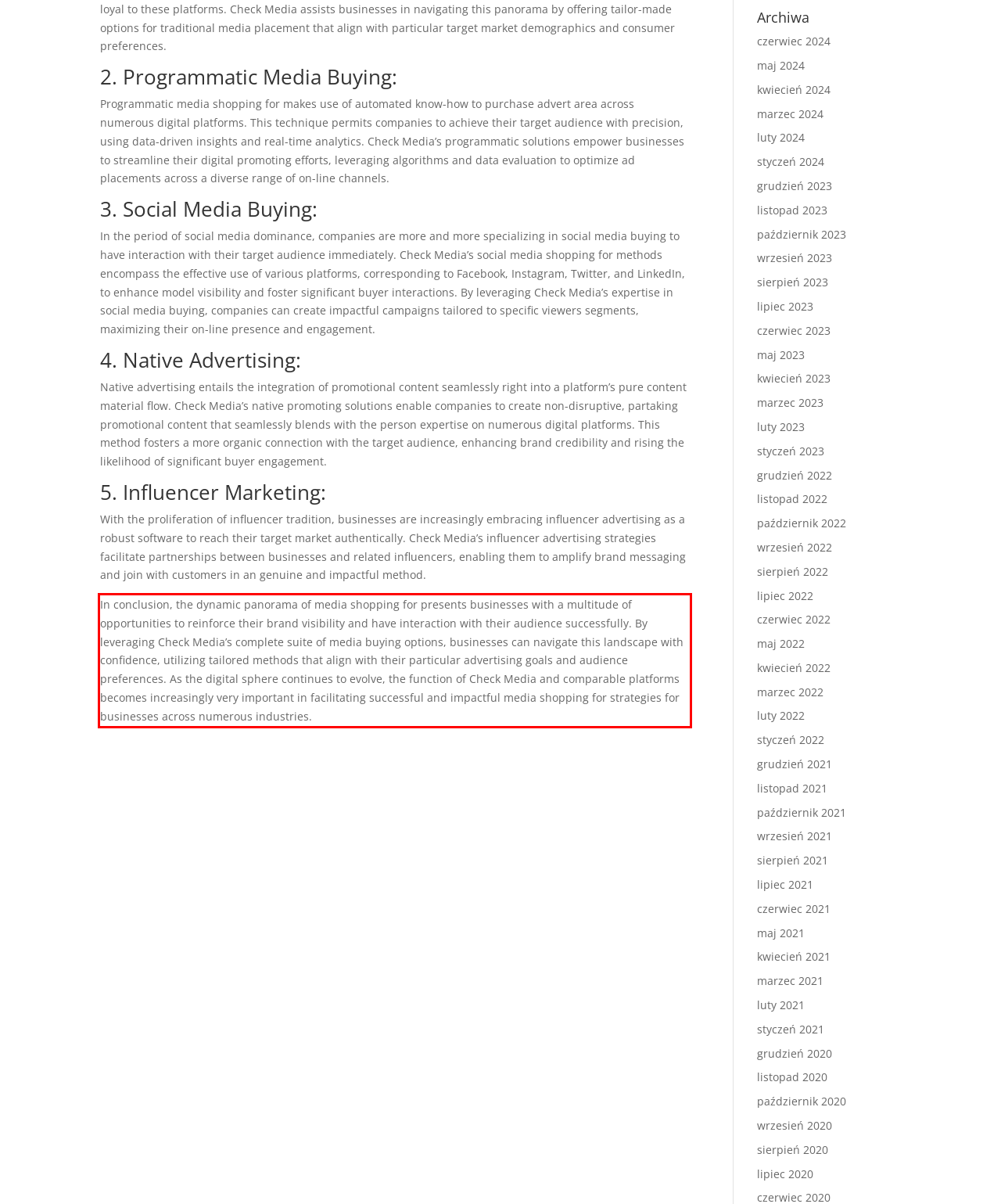You have a webpage screenshot with a red rectangle surrounding a UI element. Extract the text content from within this red bounding box.

In conclusion, the dynamic panorama of media shopping for presents businesses with a multitude of opportunities to reinforce their brand visibility and have interaction with their audience successfully. By leveraging Check Media’s complete suite of media buying options, businesses can navigate this landscape with confidence, utilizing tailored methods that align with their particular advertising goals and audience preferences. As the digital sphere continues to evolve, the function of Check Media and comparable platforms becomes increasingly very important in facilitating successful and impactful media shopping for strategies for businesses across numerous industries.